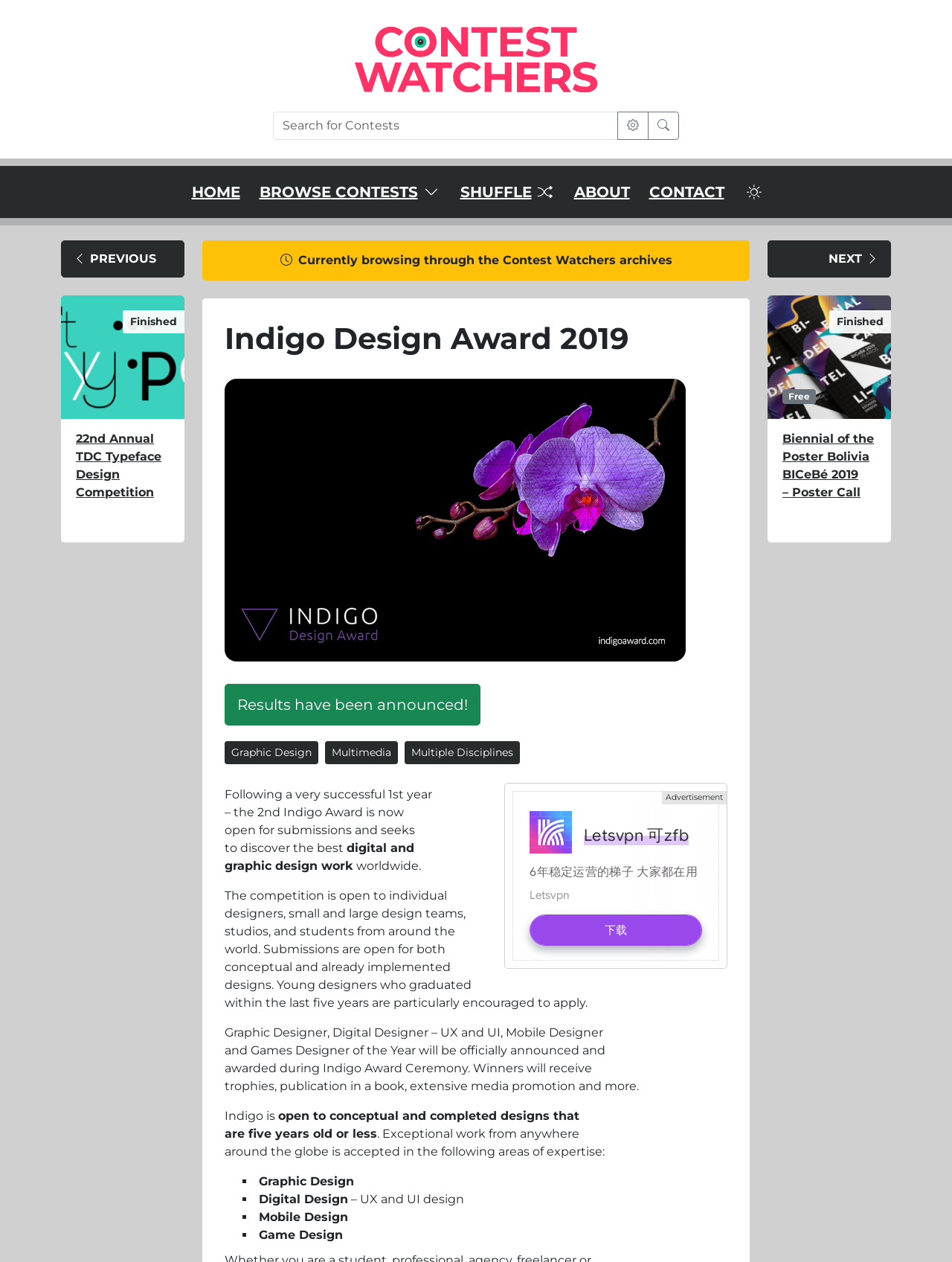Based on the image, provide a detailed response to the question:
What is the purpose of the Indigo Award?

I found the answer by looking at the text 'Following a very successful 1st year – the 2nd Indigo Award is now open for submissions and seeks to discover the best digital design work worldwide.' which indicates that the purpose of the Indigo Award is to discover the best digital design work.